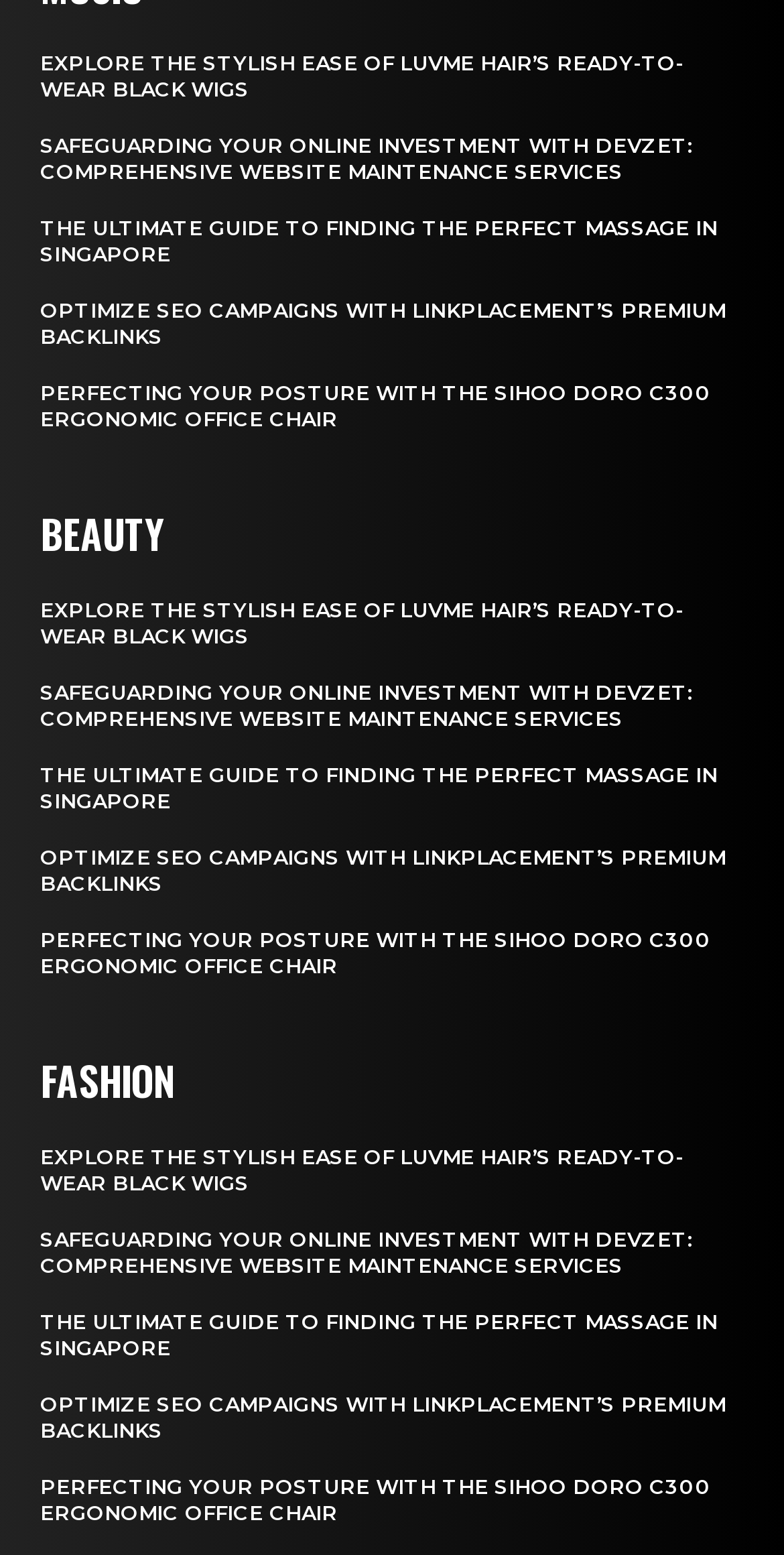Specify the bounding box coordinates of the area to click in order to execute this command: 'Find the perfect massage in Singapore'. The coordinates should consist of four float numbers ranging from 0 to 1, and should be formatted as [left, top, right, bottom].

[0.051, 0.138, 0.915, 0.172]